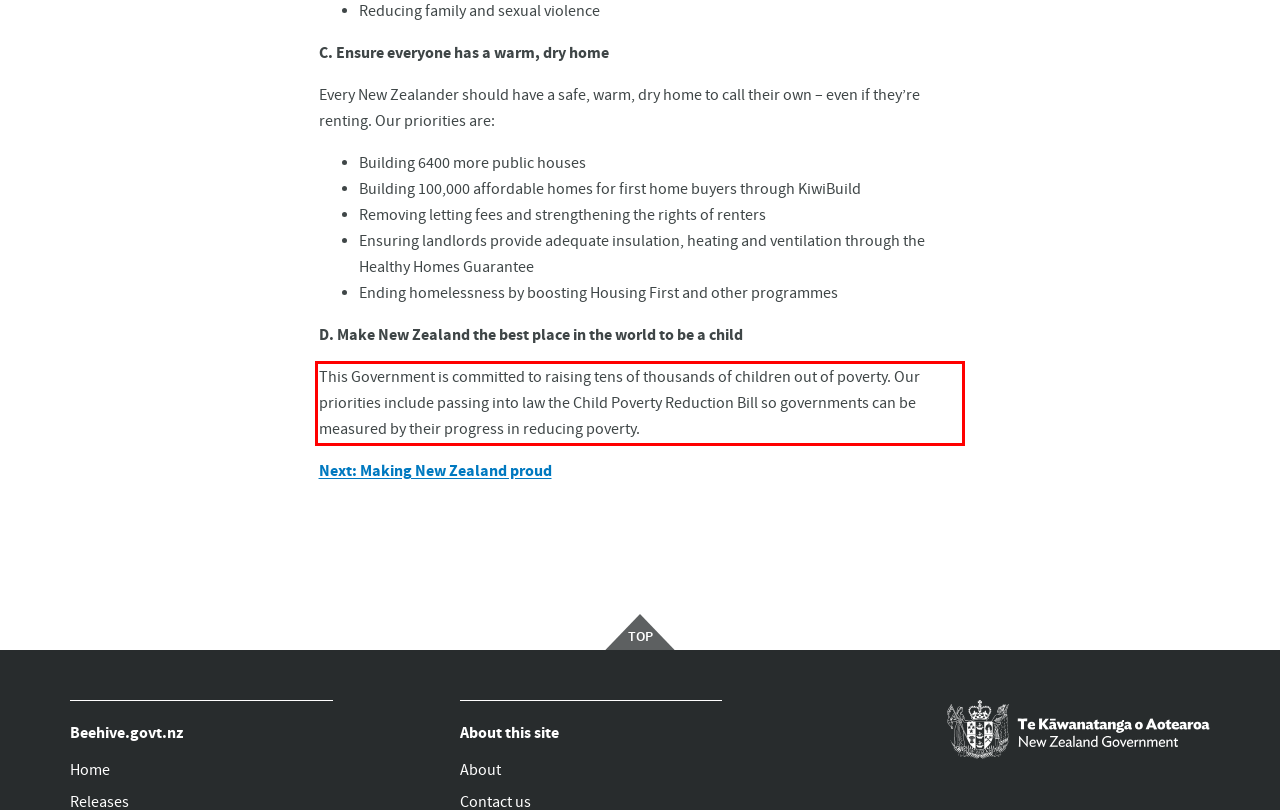Your task is to recognize and extract the text content from the UI element enclosed in the red bounding box on the webpage screenshot.

This Government is committed to raising tens of thousands of children out of poverty. Our priorities include passing into law the Child Poverty Reduction Bill so governments can be measured by their progress in reducing poverty.